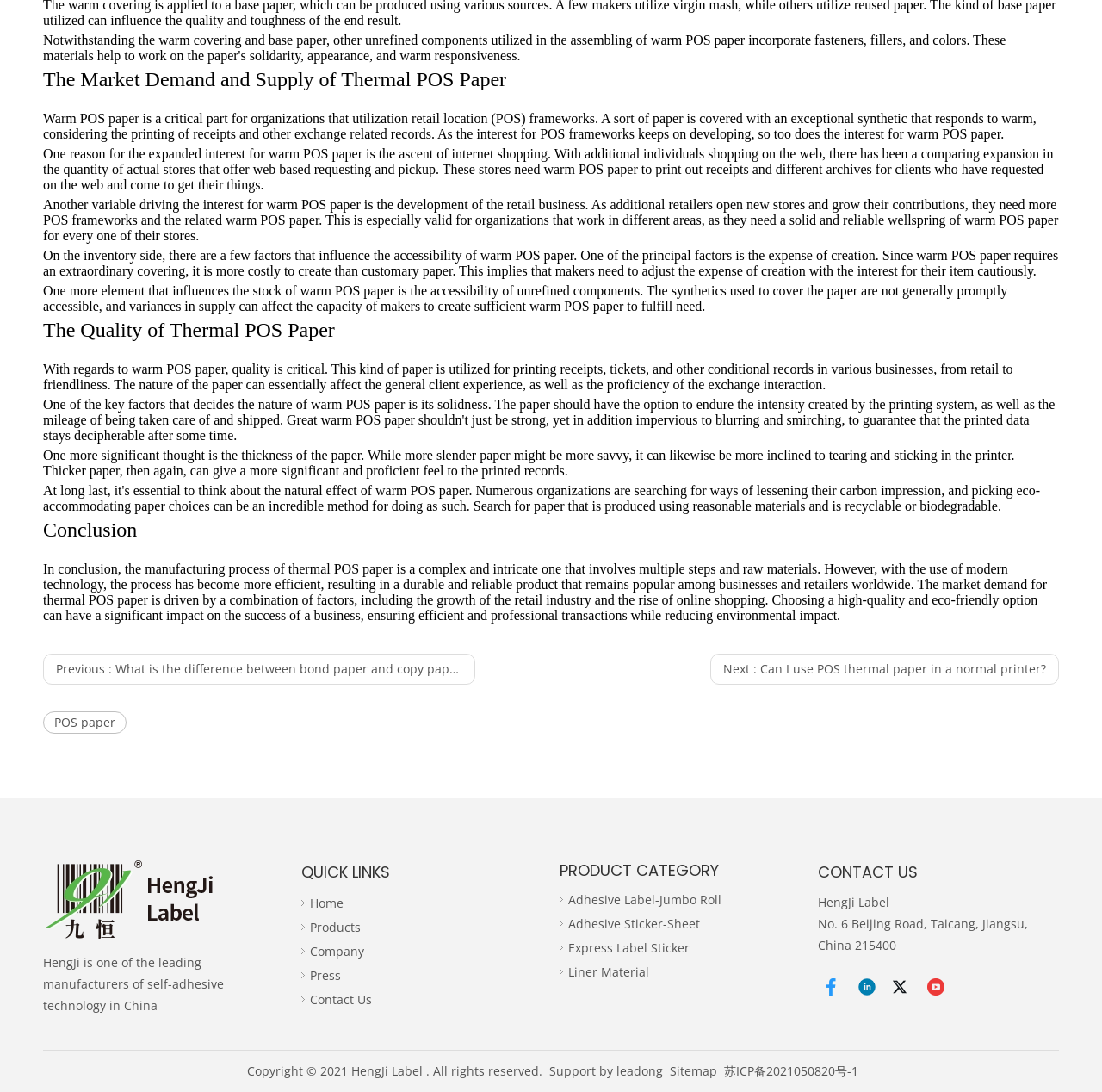Locate the bounding box of the UI element described in the following text: "leadong".

[0.559, 0.973, 0.602, 0.988]